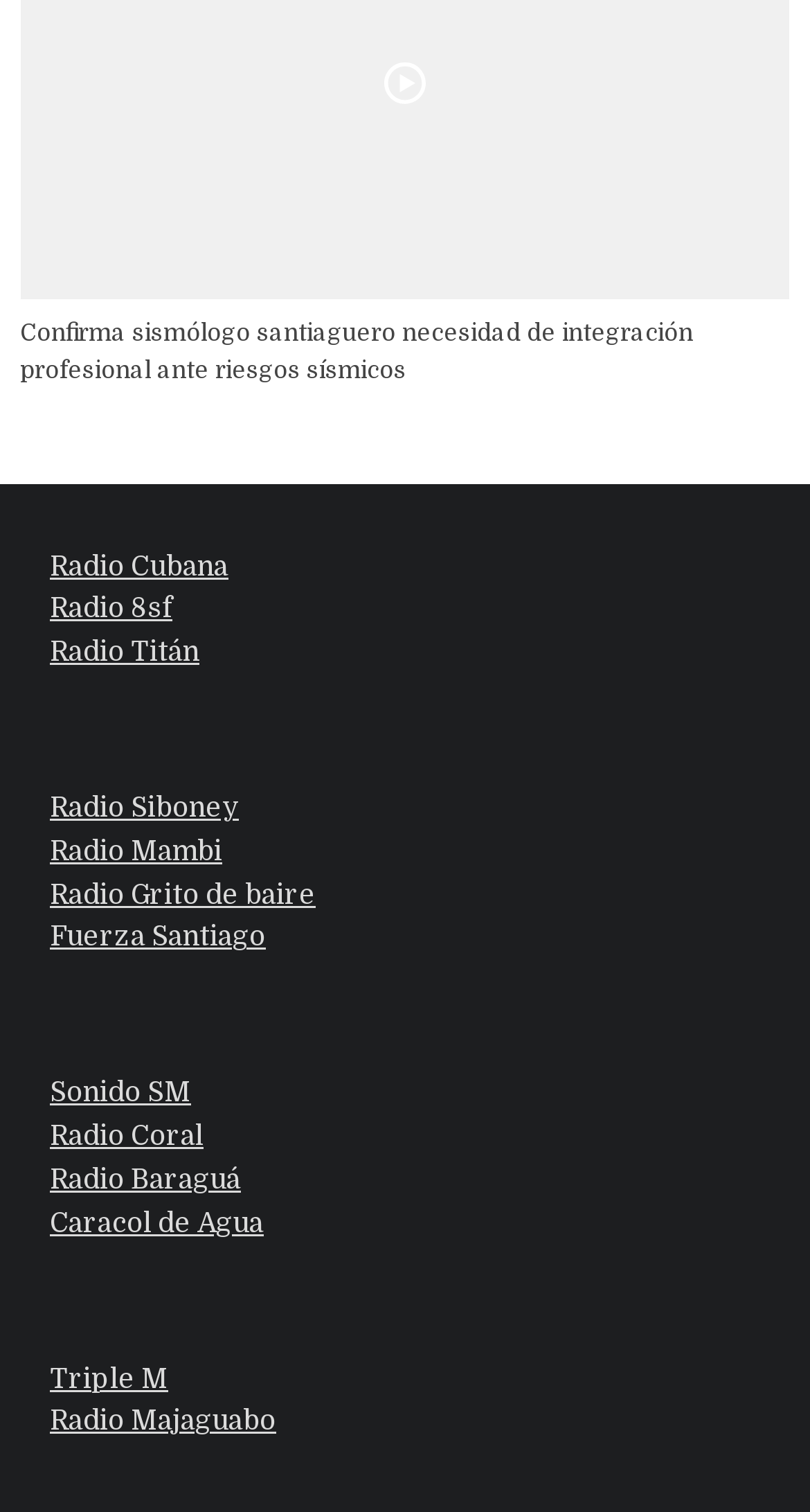Find the bounding box coordinates of the element's region that should be clicked in order to follow the given instruction: "Access Radio Titán". The coordinates should consist of four float numbers between 0 and 1, i.e., [left, top, right, bottom].

[0.062, 0.421, 0.246, 0.441]